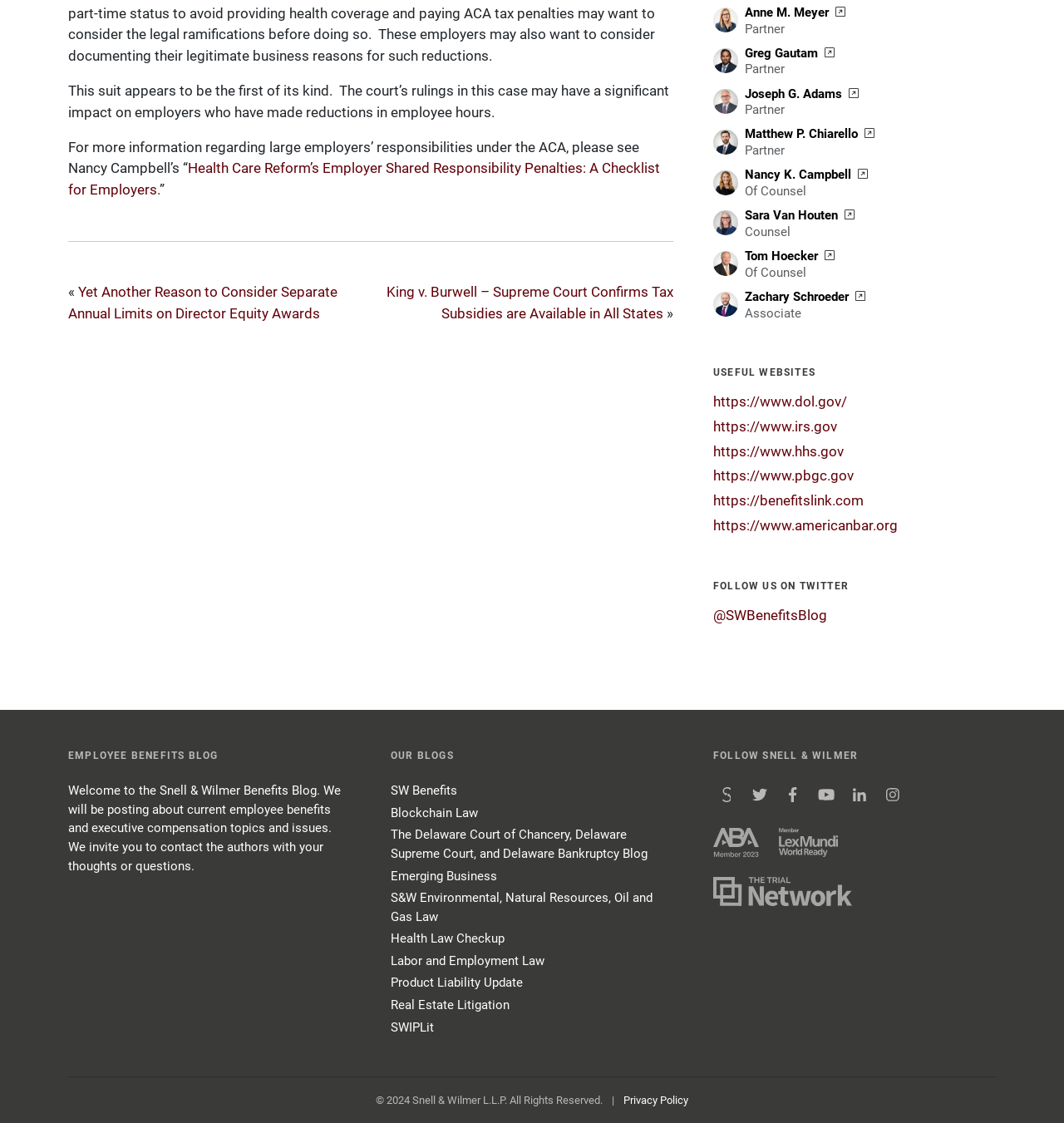Determine the bounding box coordinates of the element's region needed to click to follow the instruction: "Visit the website of the American Bar Association". Provide these coordinates as four float numbers between 0 and 1, formatted as [left, top, right, bottom].

[0.67, 0.737, 0.713, 0.763]